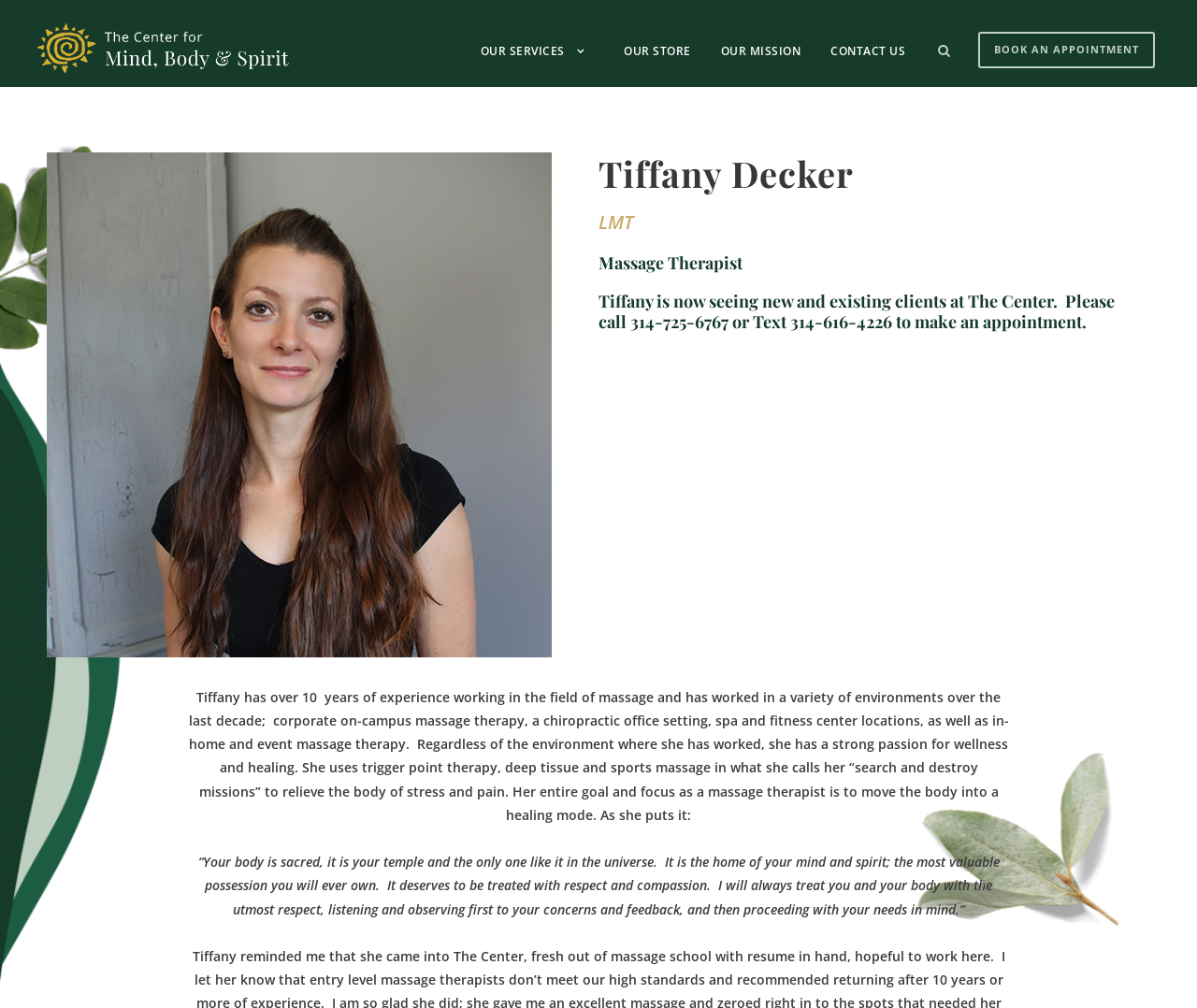Construct a comprehensive caption that outlines the webpage's structure and content.

The webpage is about Tiffany Decker, a massage therapist at The Center for Mind, Body & Spirit. At the top left, there is a small image and a link. Below the image, there are four links in a row, labeled "OUR SERVICES", "OUR STORE", "OUR MISSION", and "CONTACT US". To the right of these links, there is a prominent link to "BOOK AN APPOINTMENT". 

On the left side of the page, there is a social media link, represented by an icon, and below it, a larger image. On the right side, there is a heading with Tiffany Decker's name, followed by her title "LMT" and a subheading "Massage Therapist". Below this, there is a paragraph describing Tiffany's experience and approach to massage therapy. 

Further down, there is a quote from Tiffany, which emphasizes the importance of treating one's body with respect and compassion. The quote is indented and stands out from the rest of the text. Overall, the webpage has a clean and simple layout, with a focus on Tiffany Decker's professional profile and services.